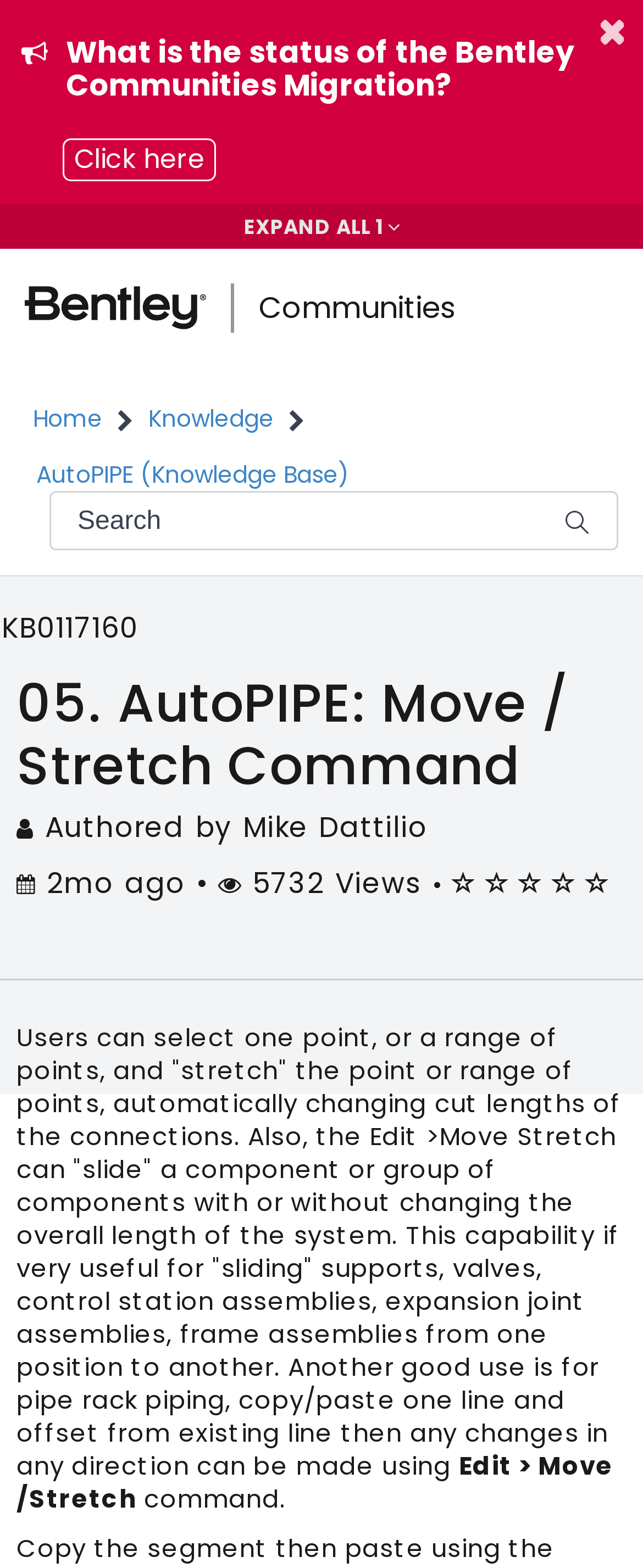How many views does the article have?
Answer the question with a detailed and thorough explanation.

I found the number of views by looking at the static text element that says 'This article has 5732 views'.